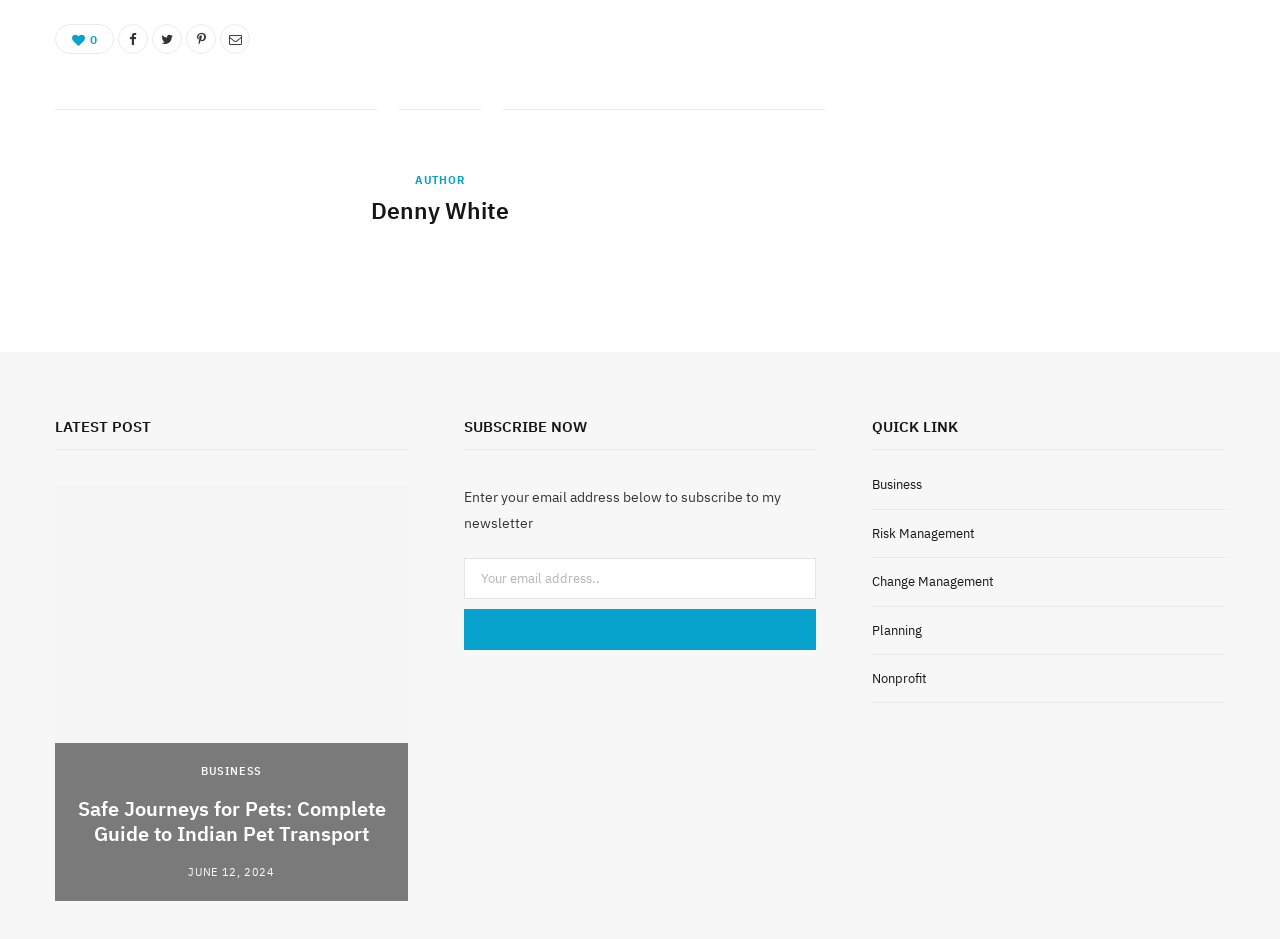Determine the bounding box coordinates of the target area to click to execute the following instruction: "Subscribe to the newsletter."

[0.362, 0.648, 0.638, 0.692]